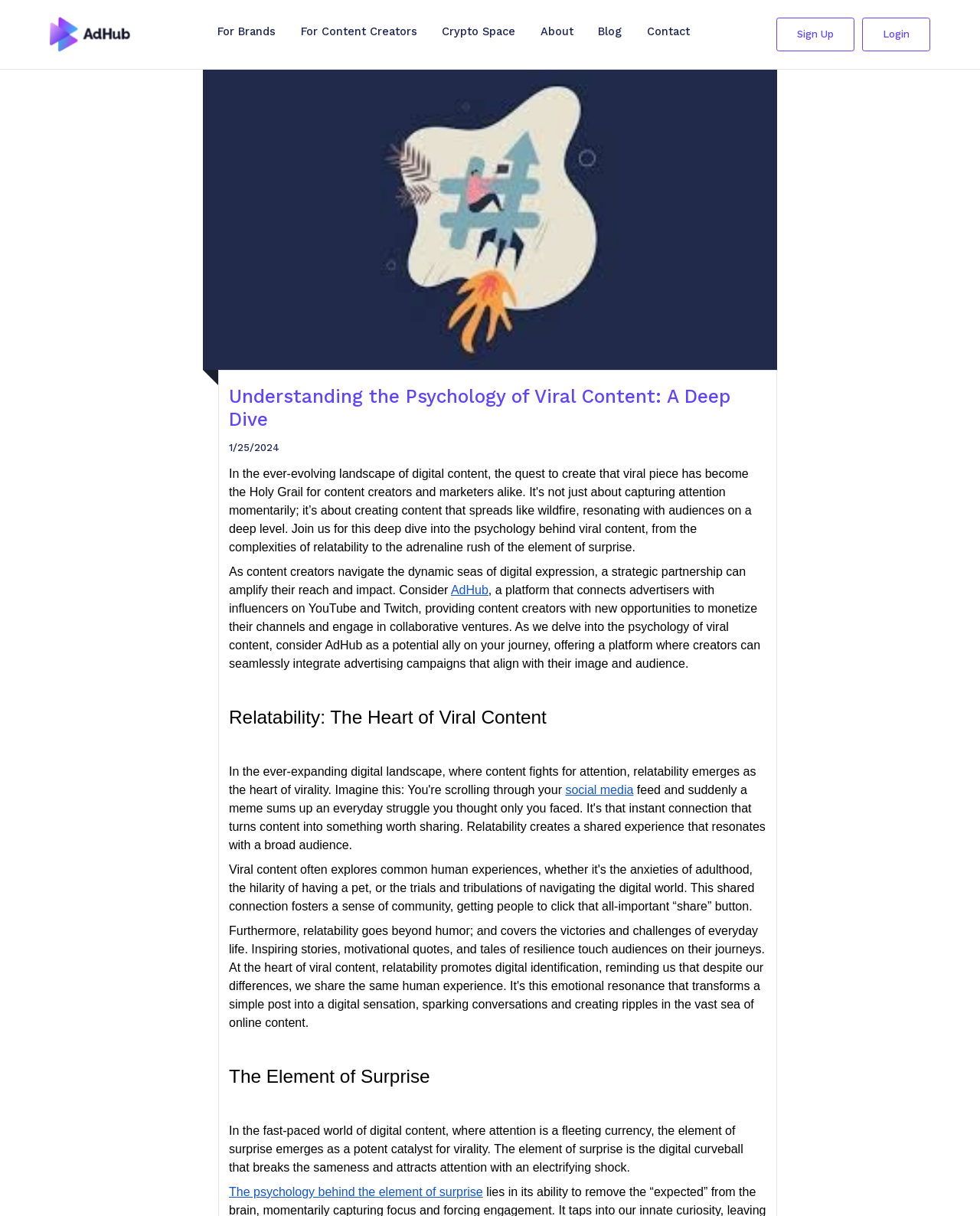Locate the UI element described as follows: "For Brands". Return the bounding box coordinates as four float numbers between 0 and 1 in the order [left, top, right, bottom].

[0.222, 0.019, 0.282, 0.038]